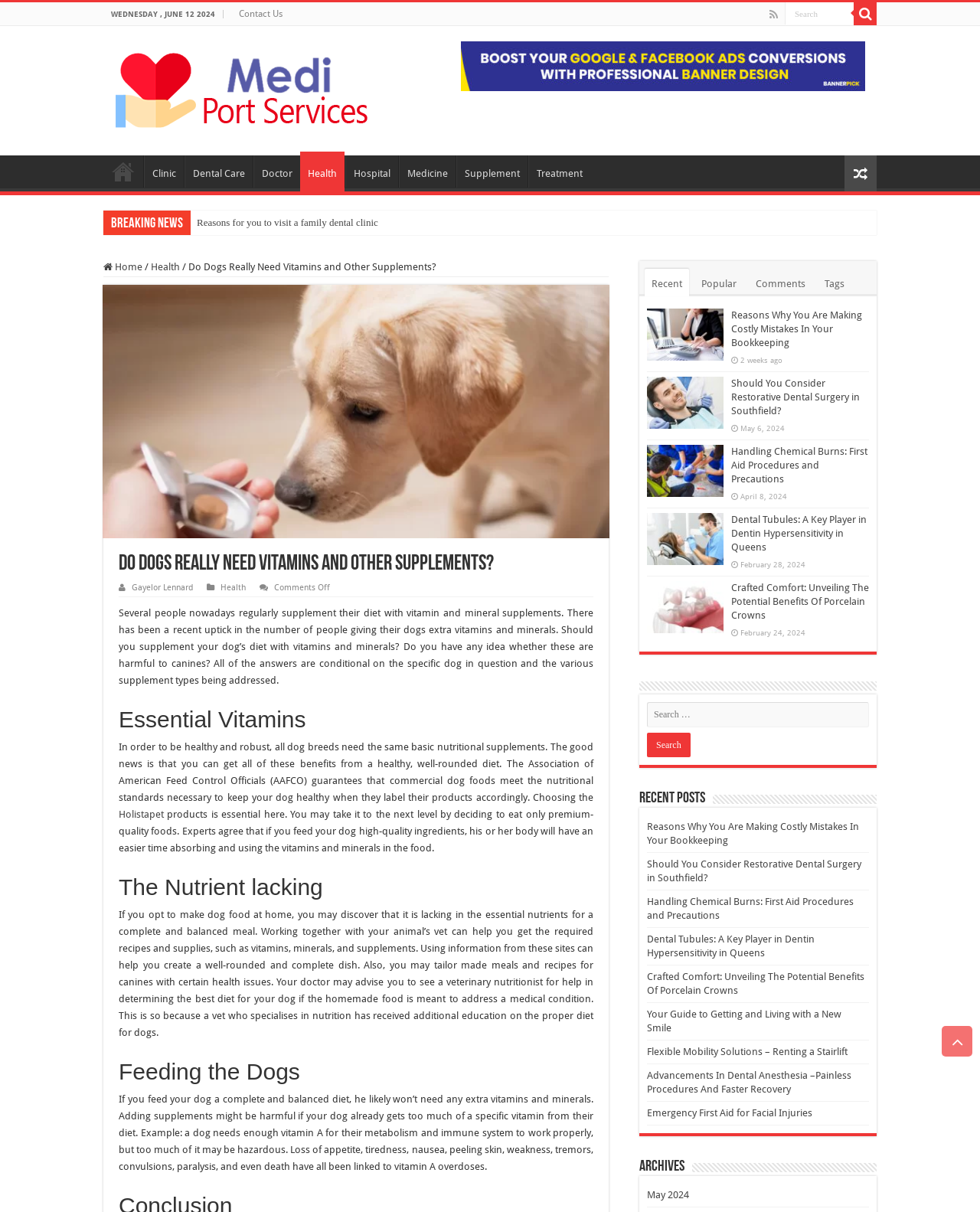Show the bounding box coordinates of the region that should be clicked to follow the instruction: "Scroll to top."

[0.961, 0.846, 0.992, 0.872]